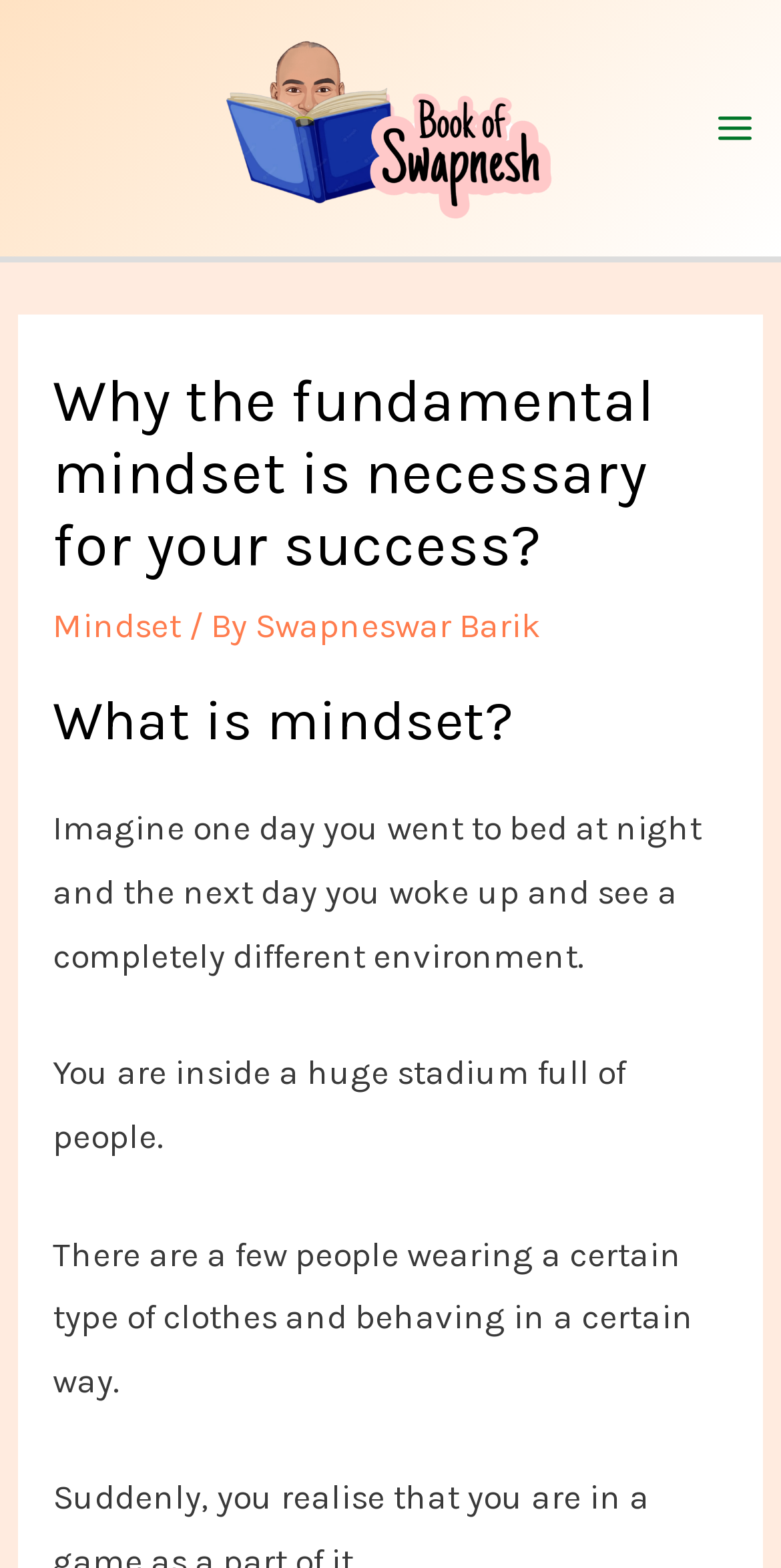Find the bounding box coordinates for the HTML element specified by: "Swapneswar Barik".

[0.326, 0.386, 0.693, 0.412]